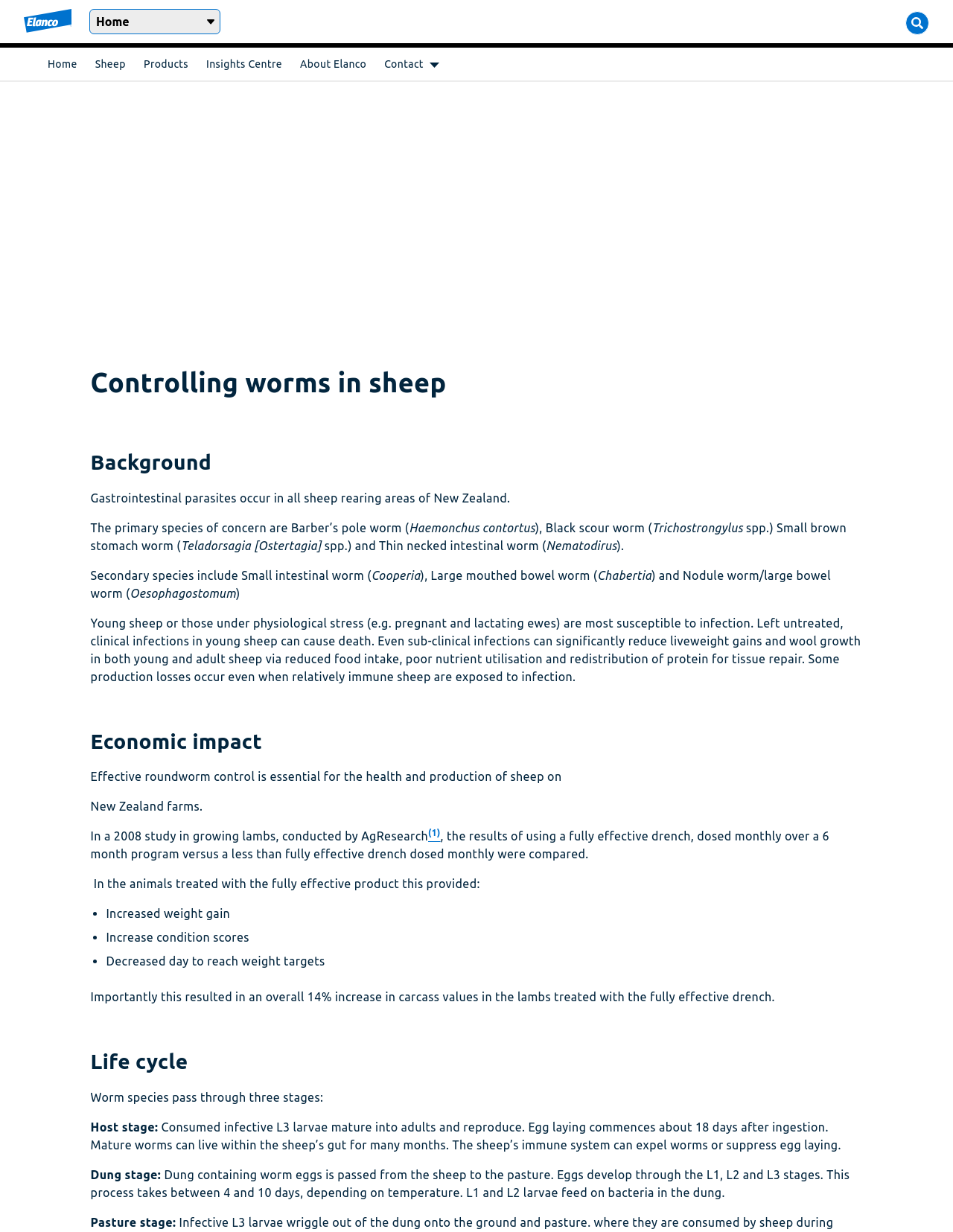From the webpage screenshot, predict the bounding box coordinates (top-left x, top-left y, bottom-right x, bottom-right y) for the UI element described here: Sheep

[0.1, 0.039, 0.132, 0.065]